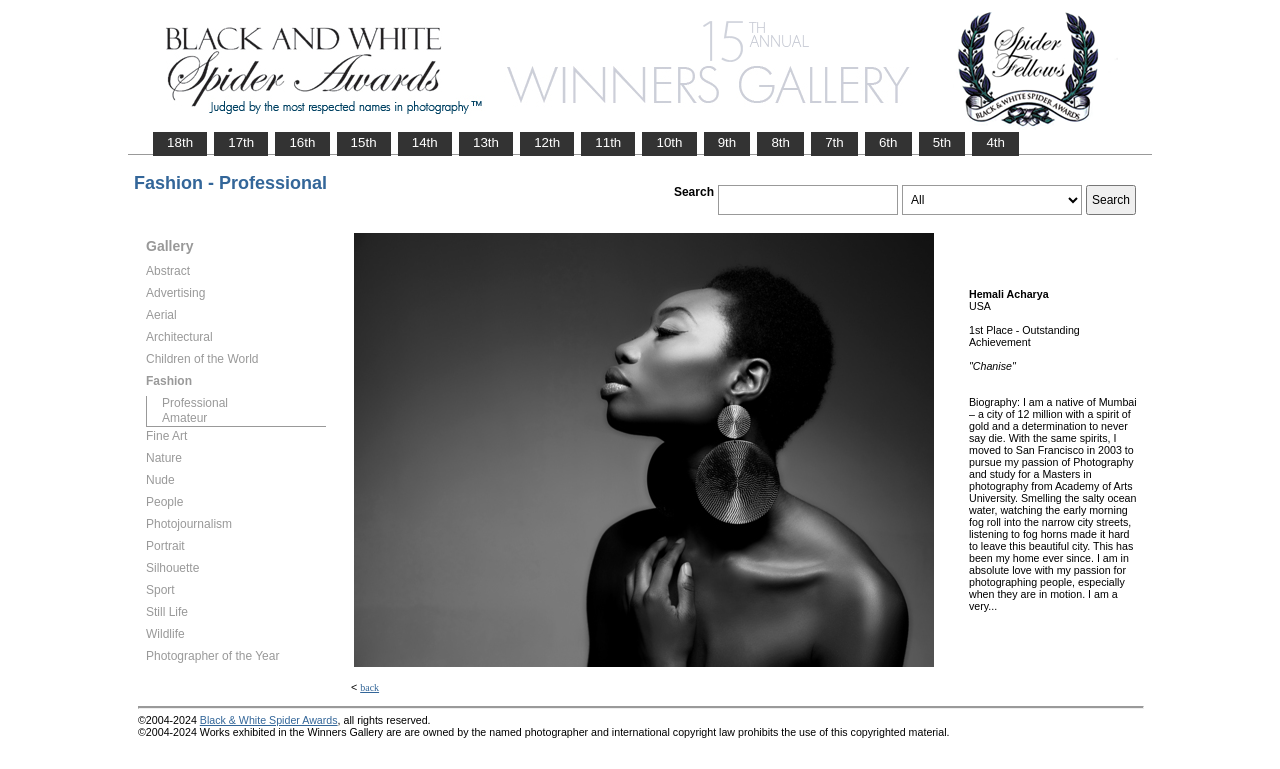How many links are there for previous winners?
Refer to the image and give a detailed response to the question.

I counted the number of links with text '18th', '17th', ..., '1st' and found 14 links, which correspond to the previous winners.